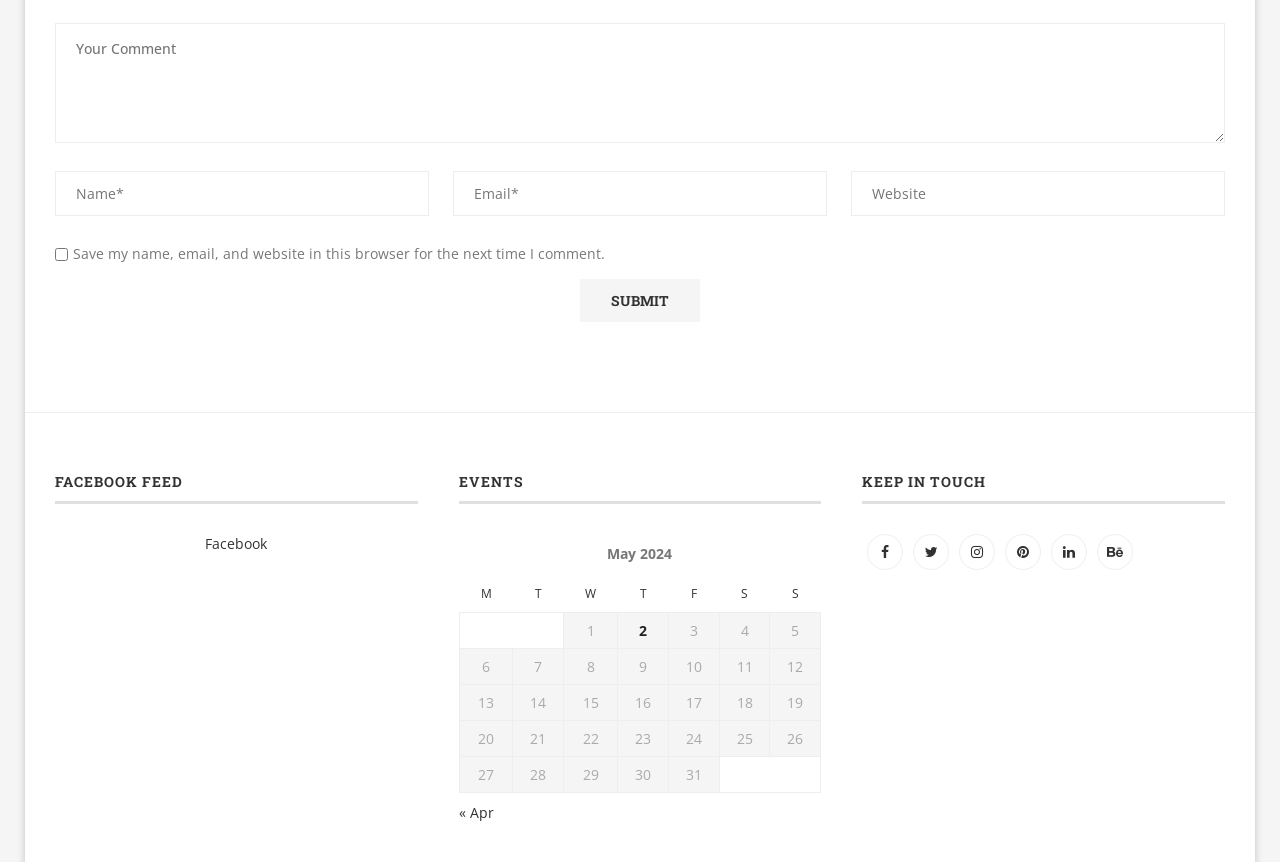What is the purpose of the links at the bottom?
From the image, respond using a single word or phrase.

Social media